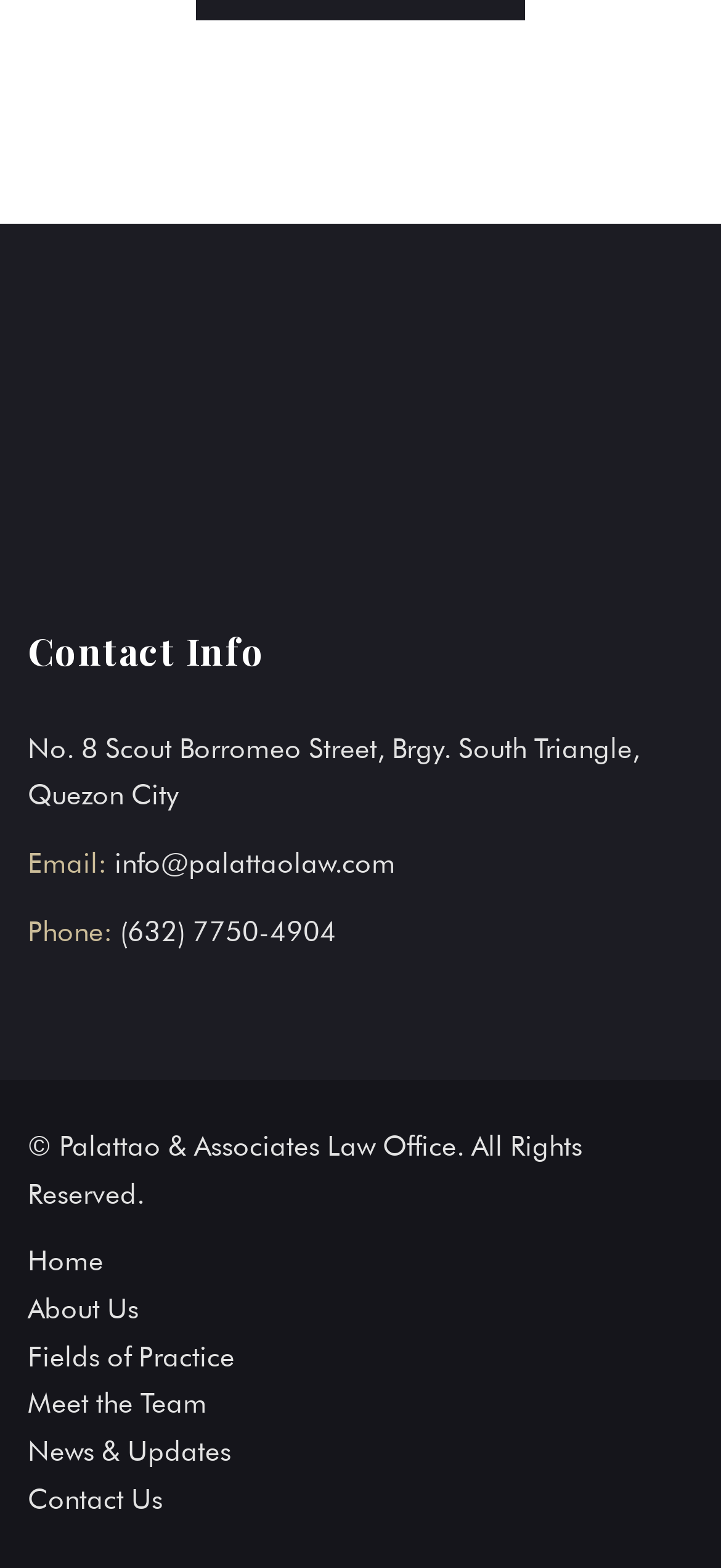Use the details in the image to answer the question thoroughly: 
What is the copyright information at the bottom of the page?

I found the copyright information by looking at the StaticText element with the OCR text '© Palattao & Associates Law Office. All Rights Reserved.' which is a child of the contentinfo element and has a y1 coordinate of 0.72.